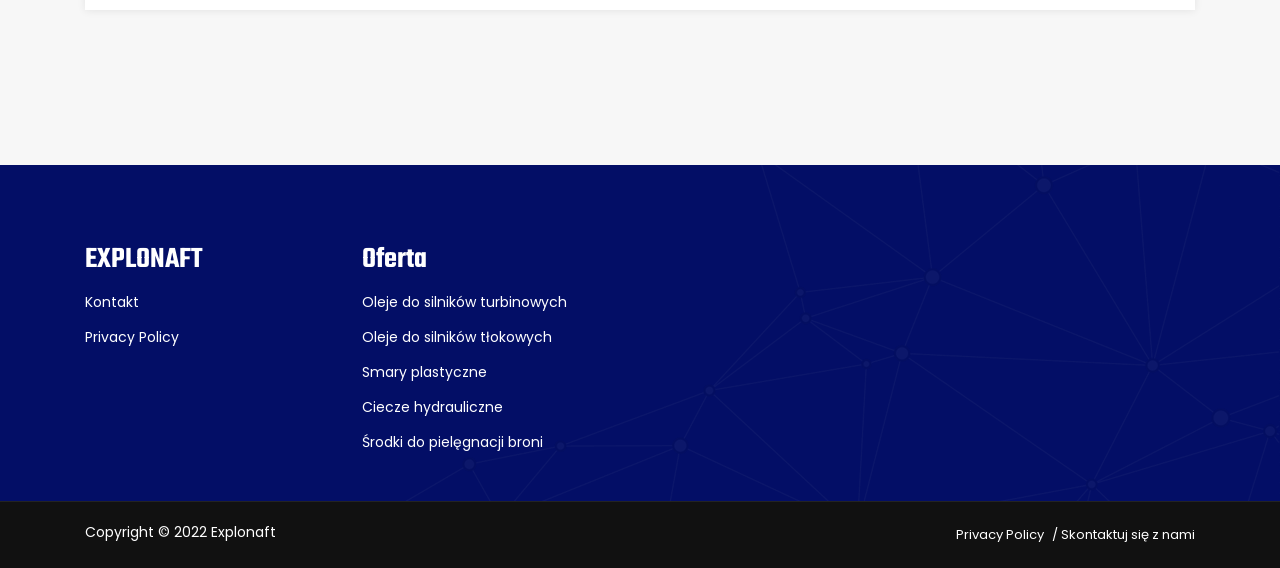Utilize the information from the image to answer the question in detail:
How many links are there under 'Oferta'?

There are four links under the 'Oferta' heading, which are 'Oleje do silników turbinowych', 'Oleje do silników tłokowych', 'Smary plastyczne', and 'Ciecze hydrauliczne'.